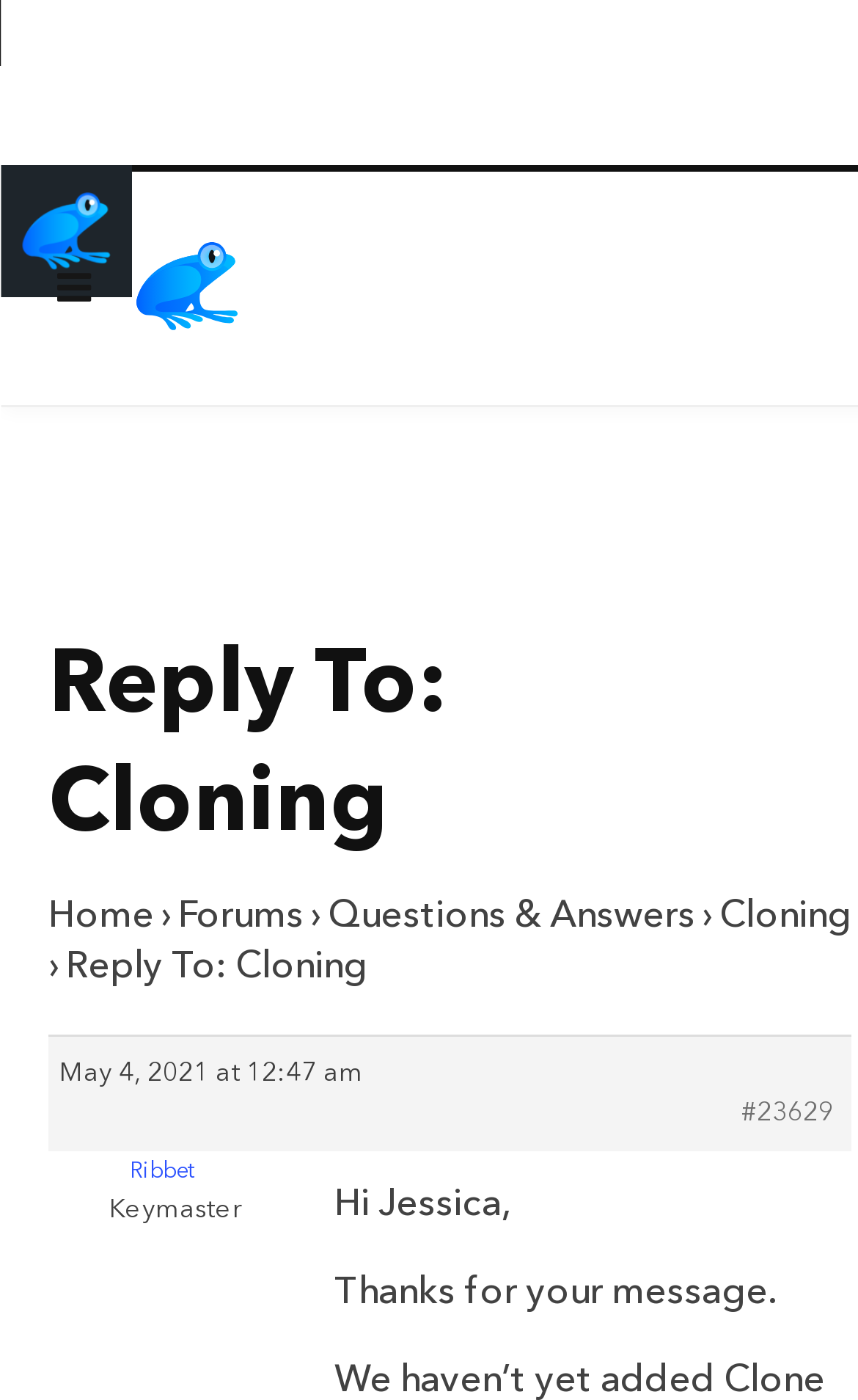Find the bounding box of the UI element described as: "Forums". The bounding box coordinates should be given as four float values between 0 and 1, i.e., [left, top, right, bottom].

[0.208, 0.635, 0.354, 0.671]